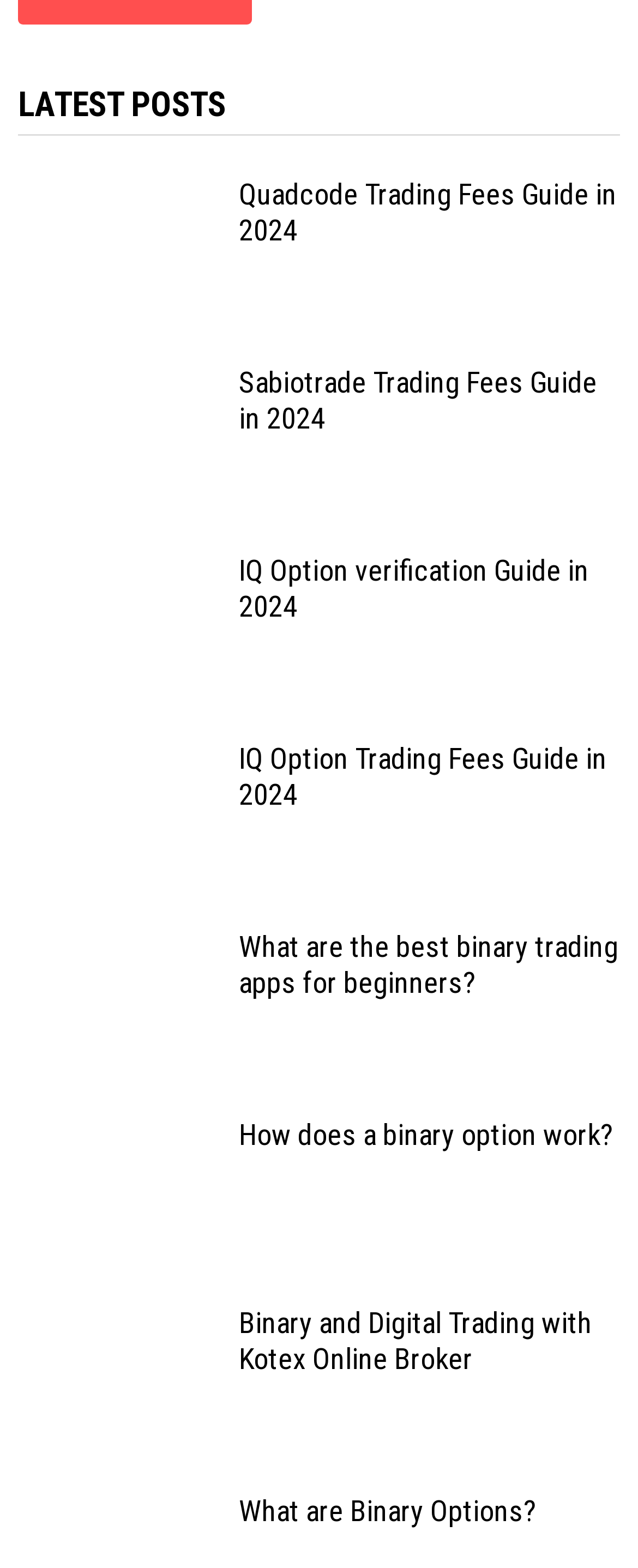Pinpoint the bounding box coordinates of the clickable element needed to complete the instruction: "Share this story via email". The coordinates should be provided as four float numbers between 0 and 1: [left, top, right, bottom].

None